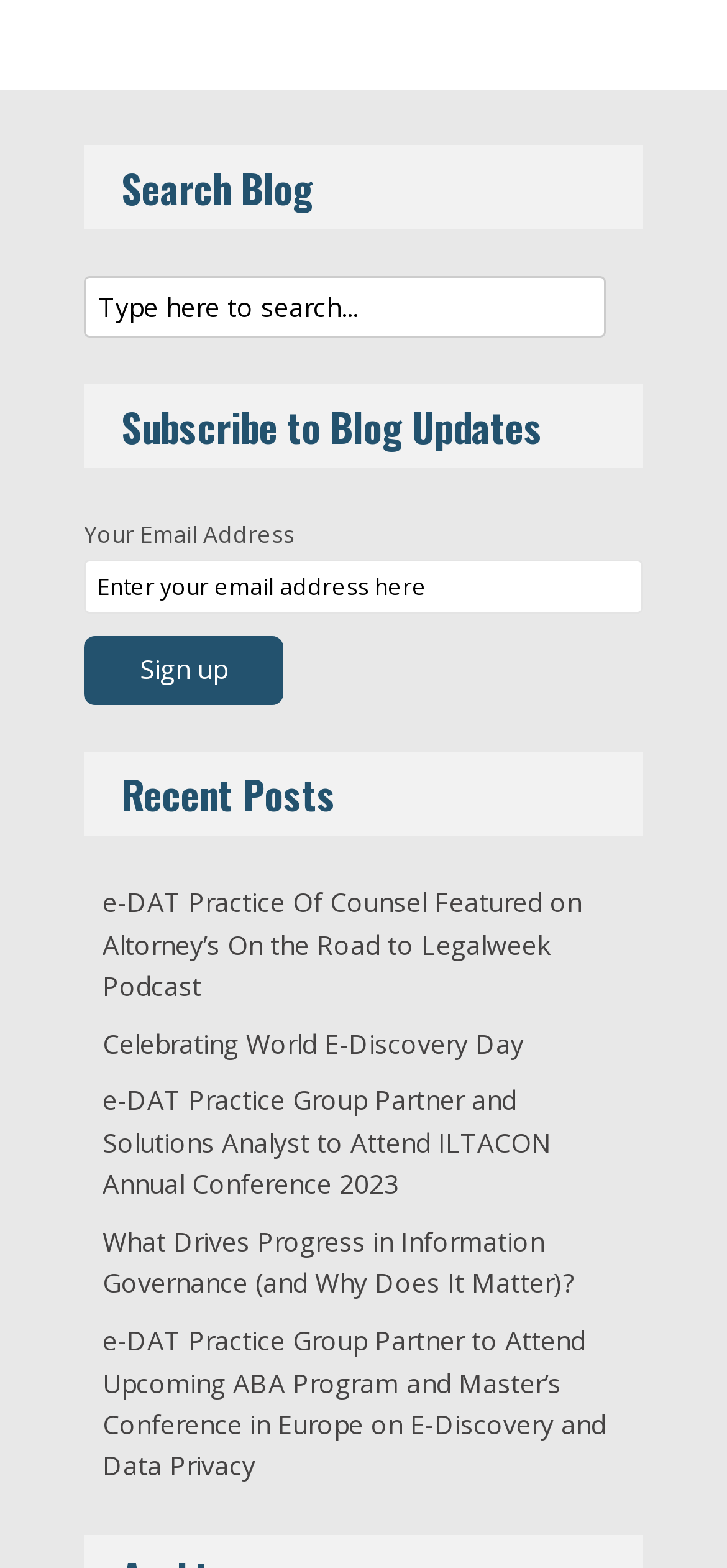How many recent posts are listed?
Based on the image, respond with a single word or phrase.

5